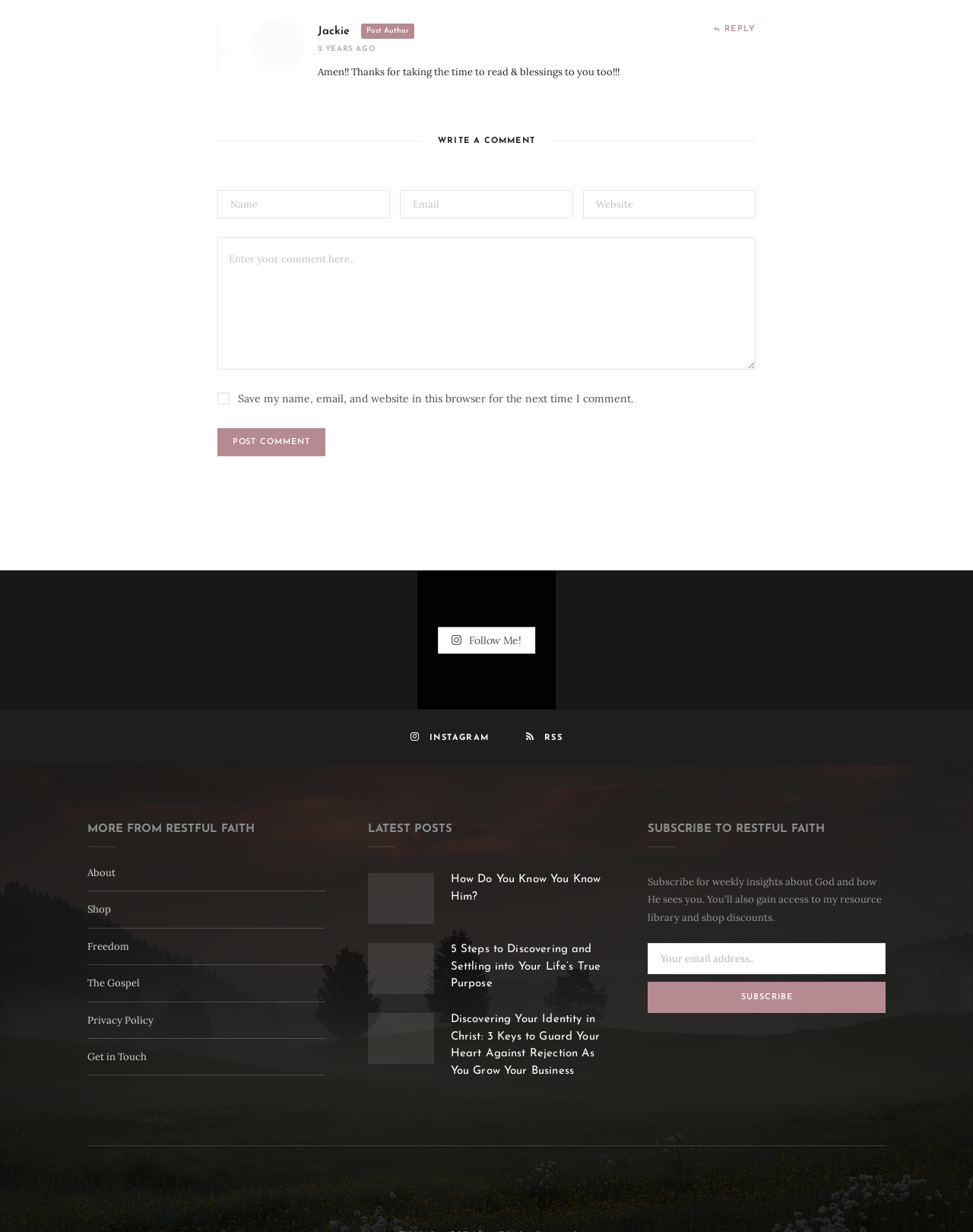Give a one-word or short phrase answer to this question: 
What can users do in the 'WRITE A COMMENT' section?

Leave a comment